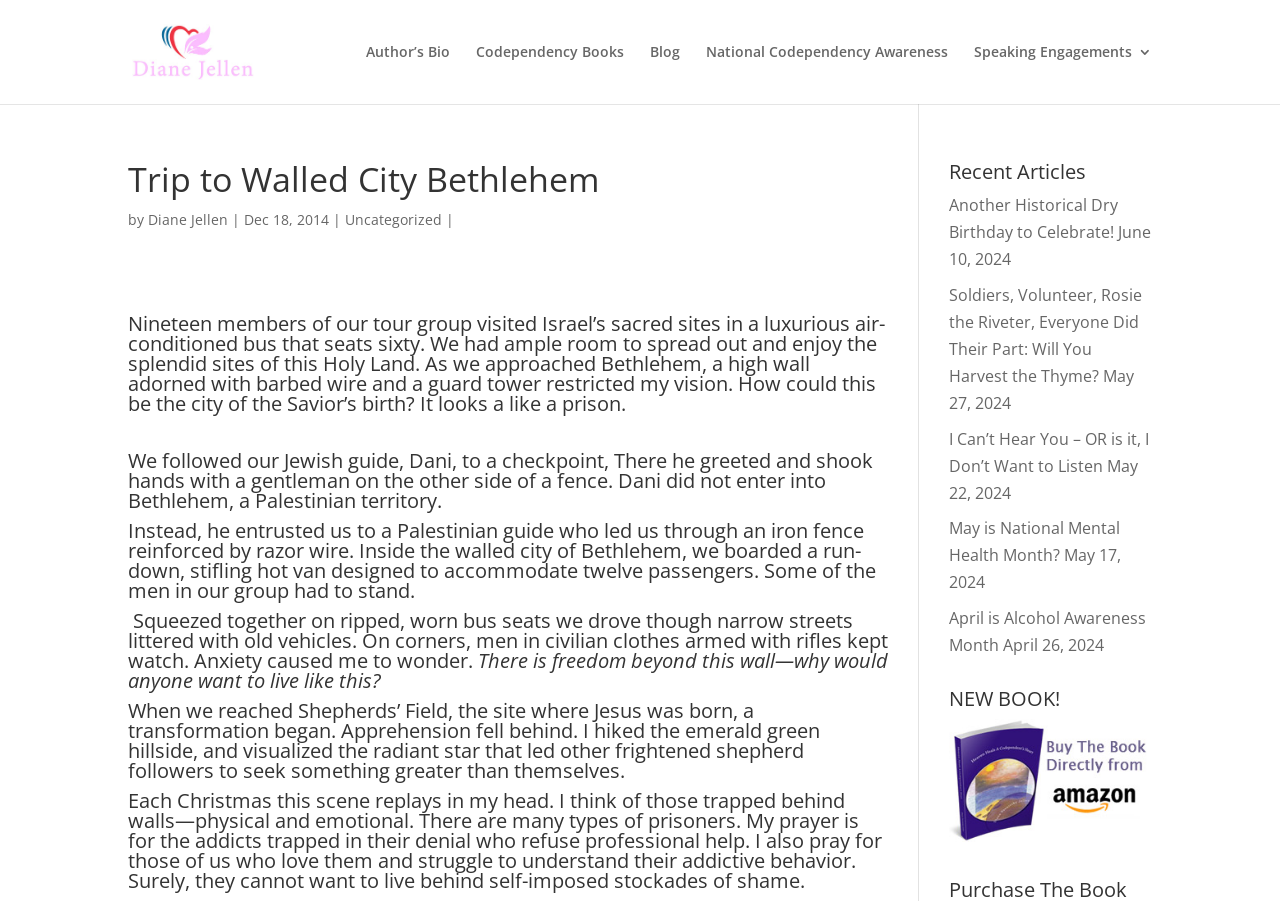What is the main title displayed on this webpage?

Trip to Walled City Bethlehem